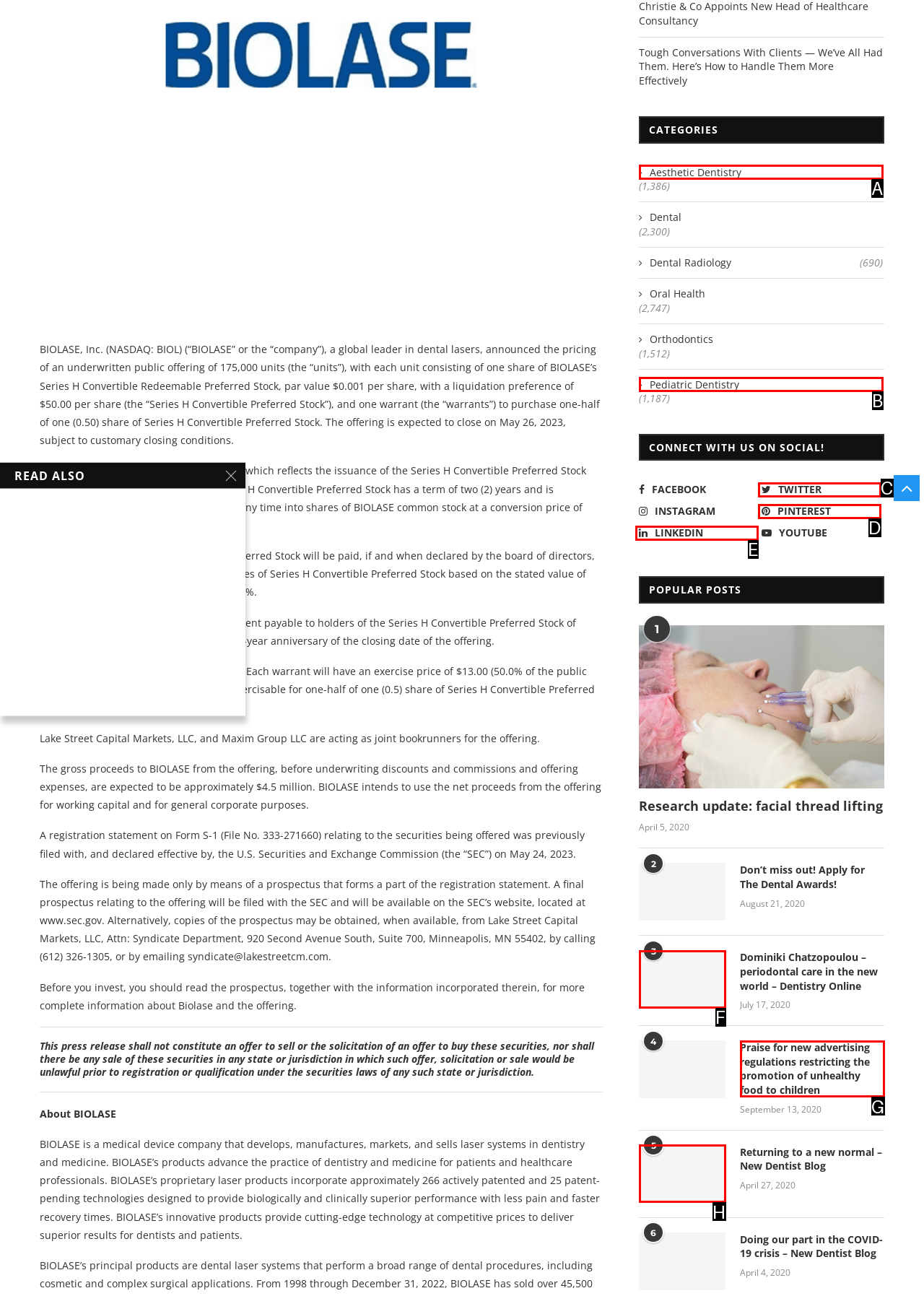Tell me which one HTML element best matches the description: Aesthetic Dentistry
Answer with the option's letter from the given choices directly.

A